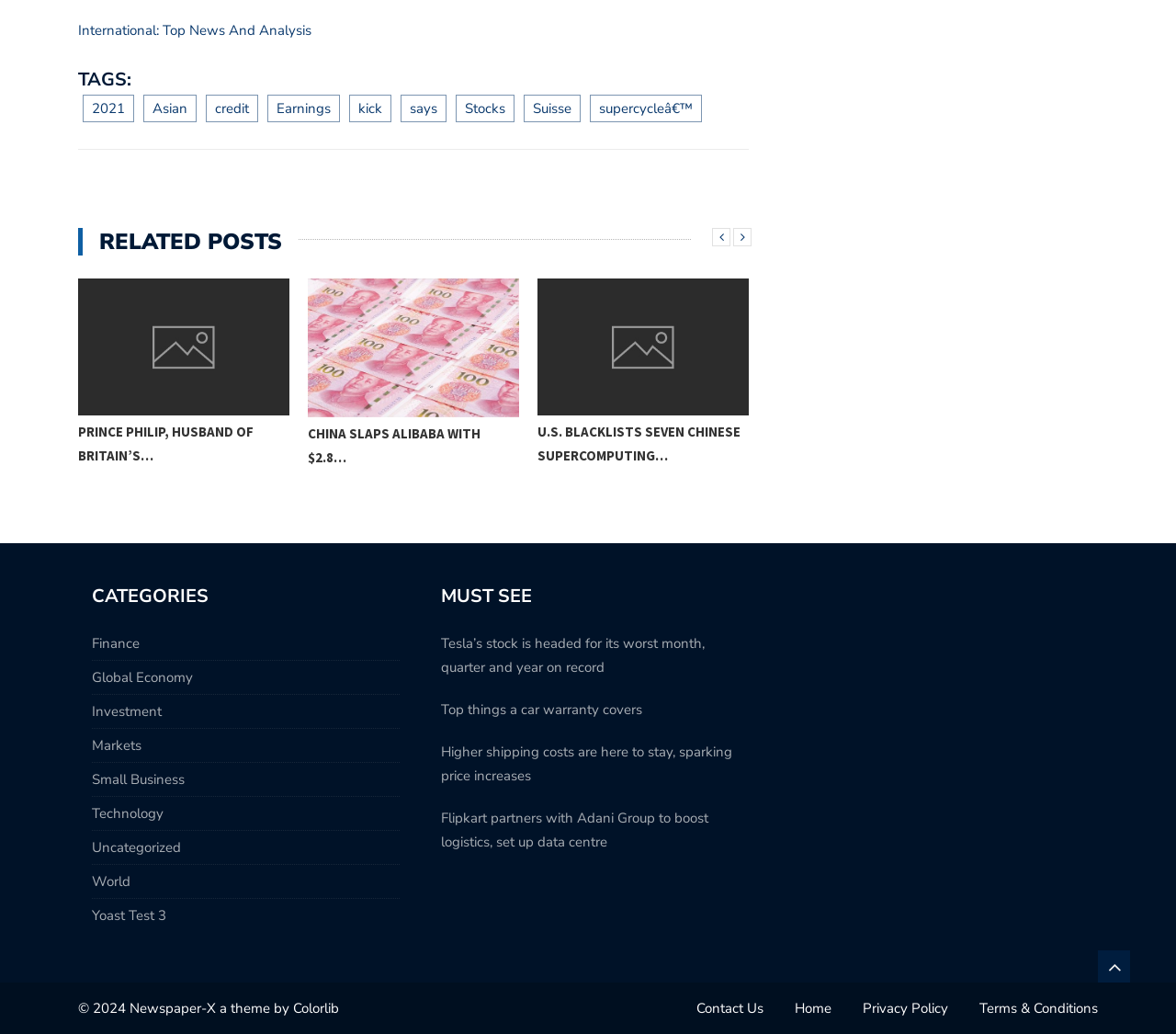Specify the bounding box coordinates of the area to click in order to follow the given instruction: "Contact Us."

[0.592, 0.966, 0.649, 0.984]